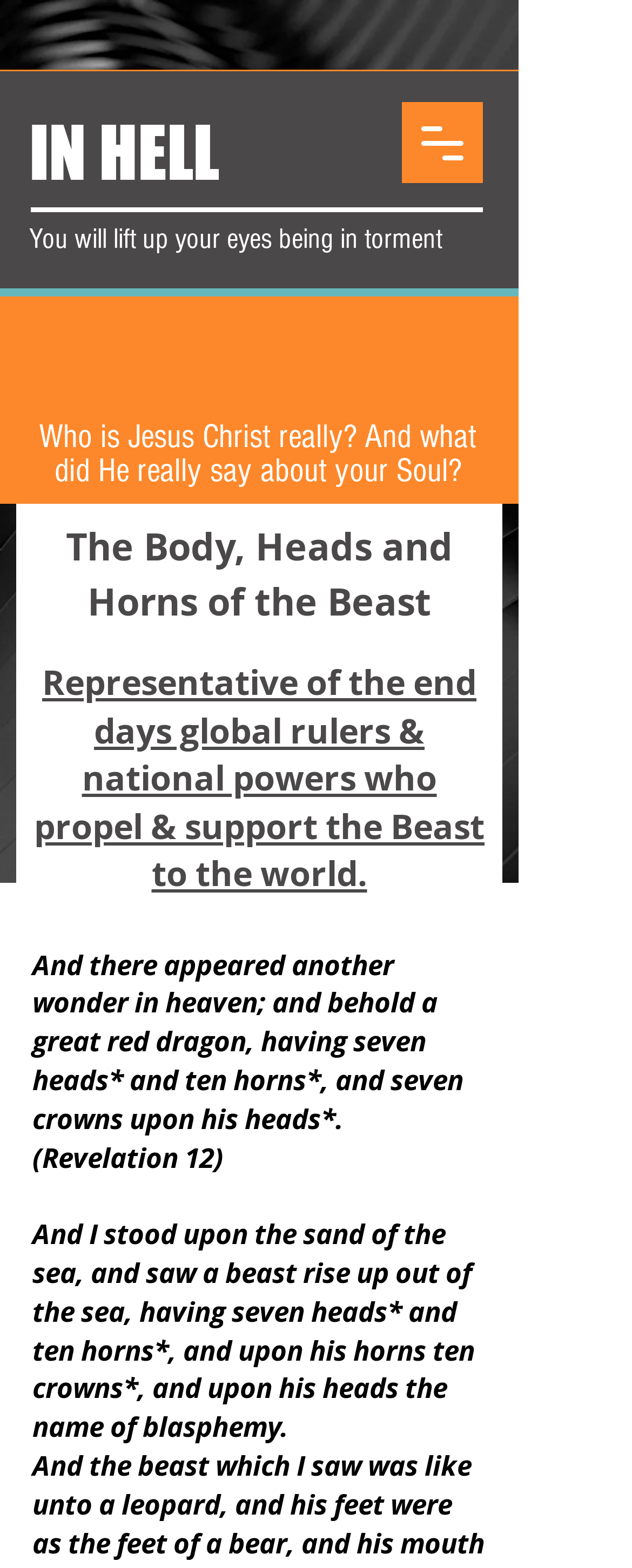Reply to the question below using a single word or brief phrase:
What is the color of the dragon mentioned in the text?

red